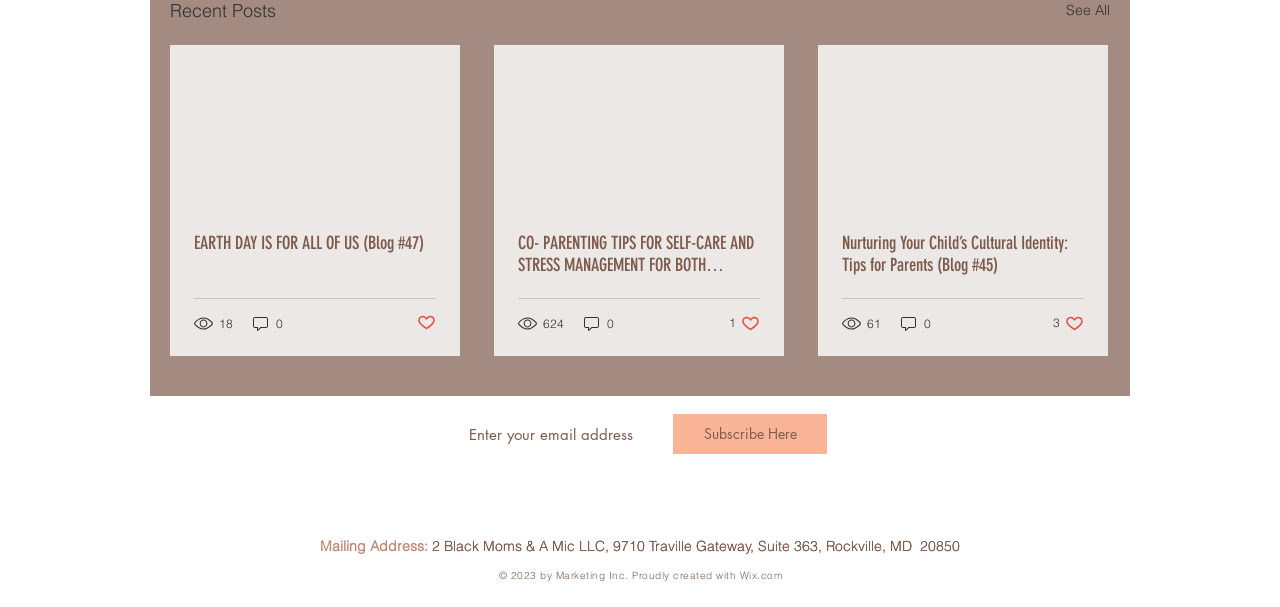Look at the image and give a detailed response to the following question: What is the title of the first blog post?

I found the title of the first blog post by looking at the link element with OCR text 'EARTH DAY IS FOR ALL OF US (Blog #47)' inside the first article element.